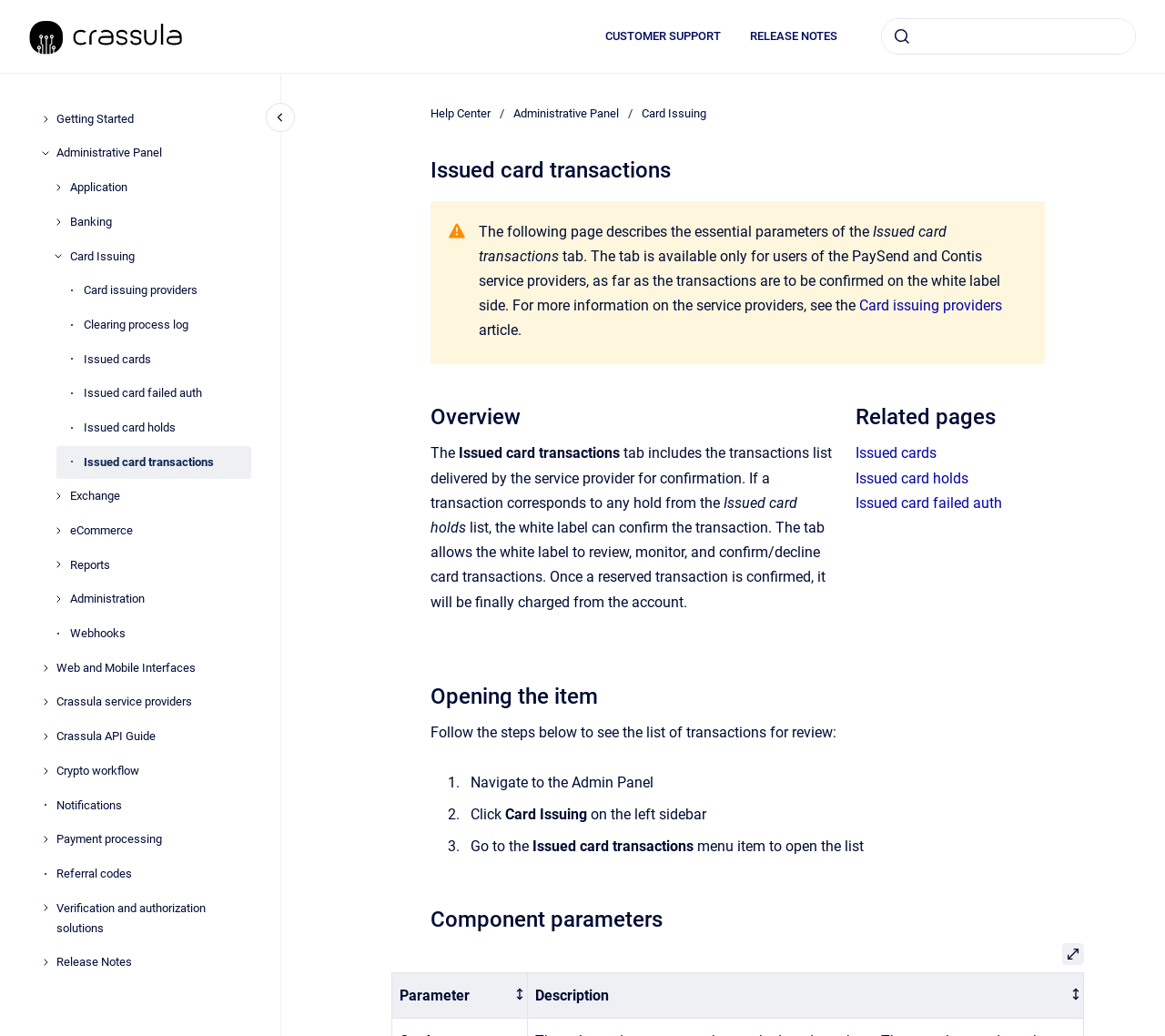Find the bounding box coordinates of the element I should click to carry out the following instruction: "get customer support".

[0.507, 0.016, 0.631, 0.054]